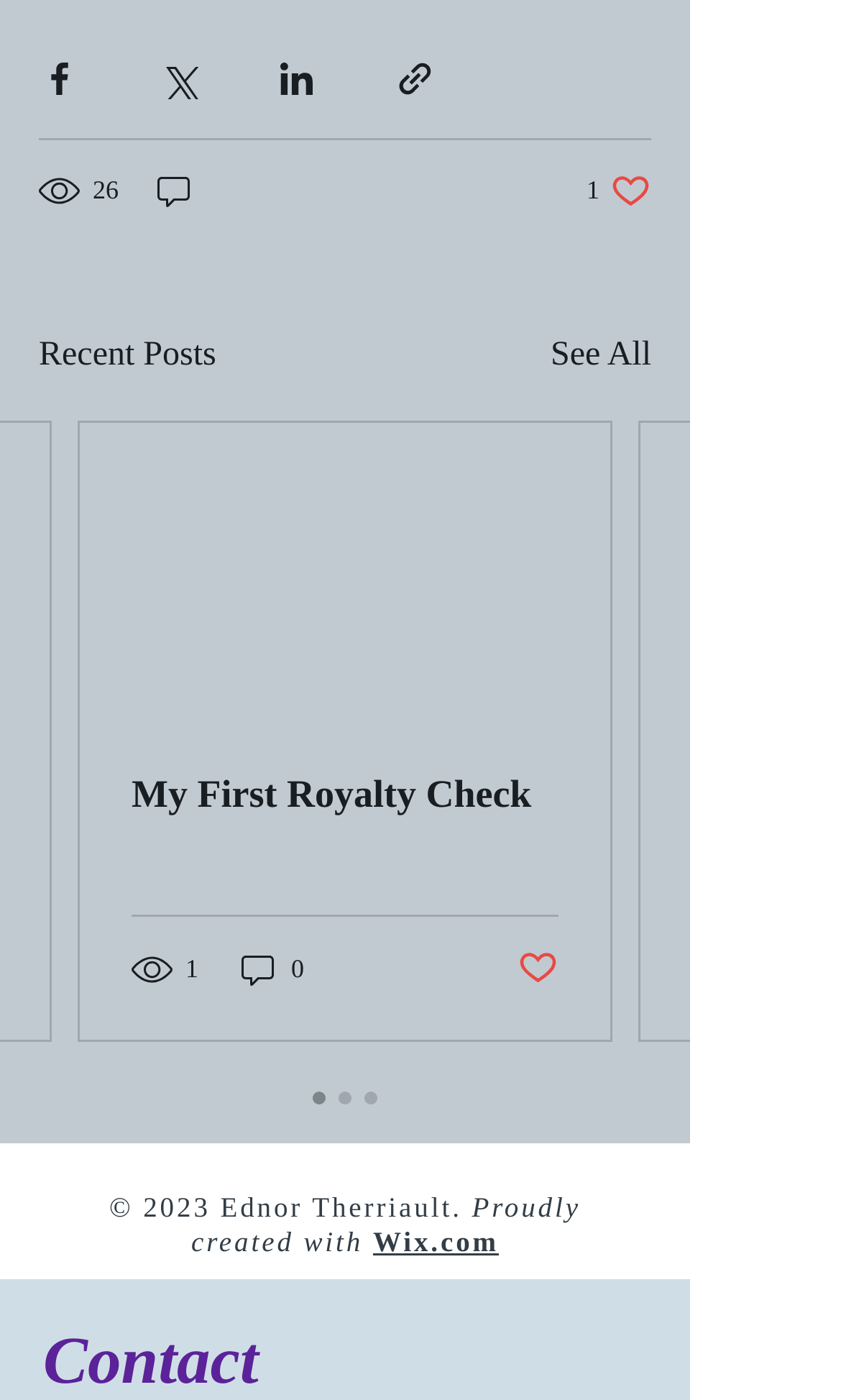What platform was used to create this website? Based on the image, give a response in one word or a short phrase.

Wix.com